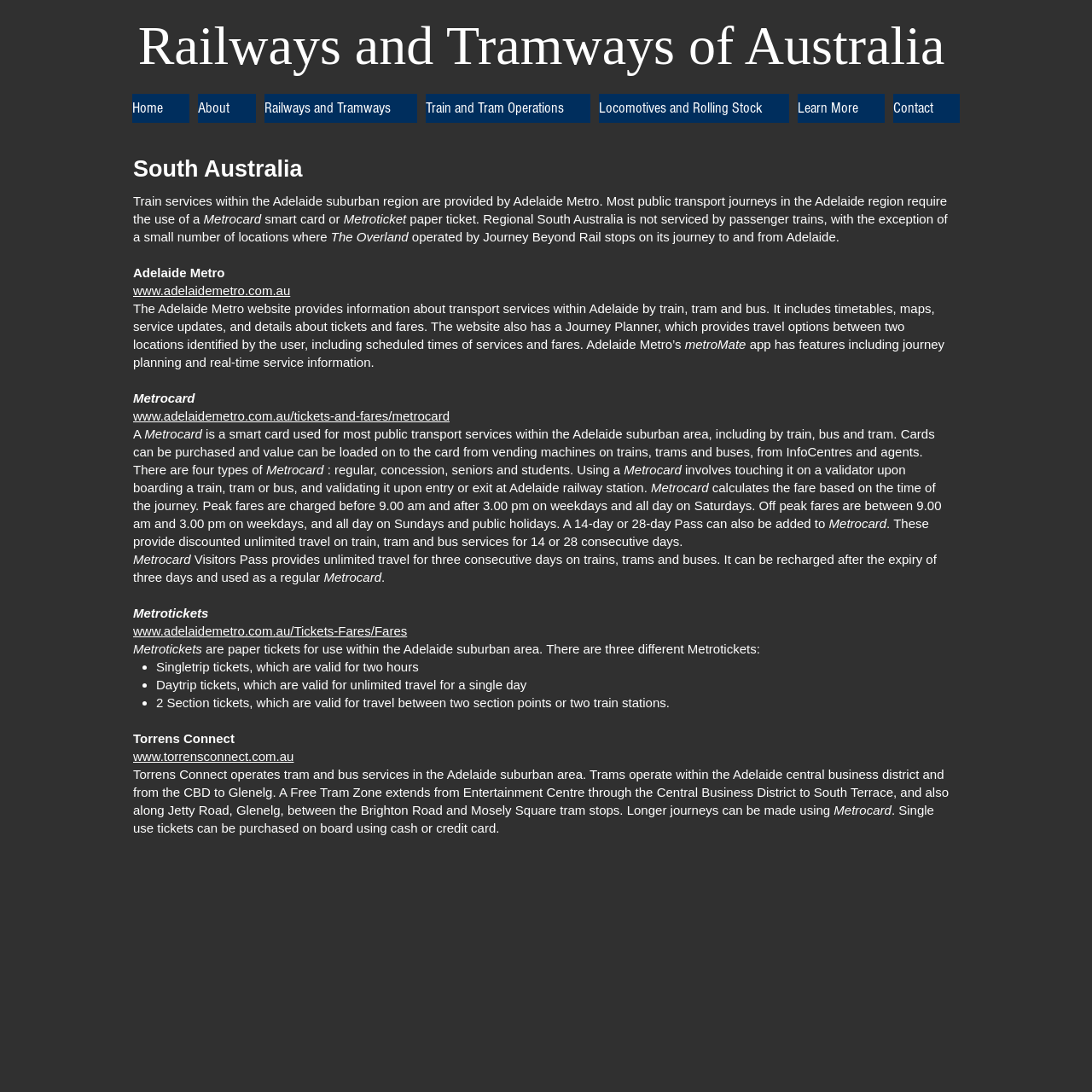Please specify the bounding box coordinates of the clickable region necessary for completing the following instruction: "Read about Train and Tram Operations". The coordinates must consist of four float numbers between 0 and 1, i.e., [left, top, right, bottom].

[0.39, 0.086, 0.541, 0.112]